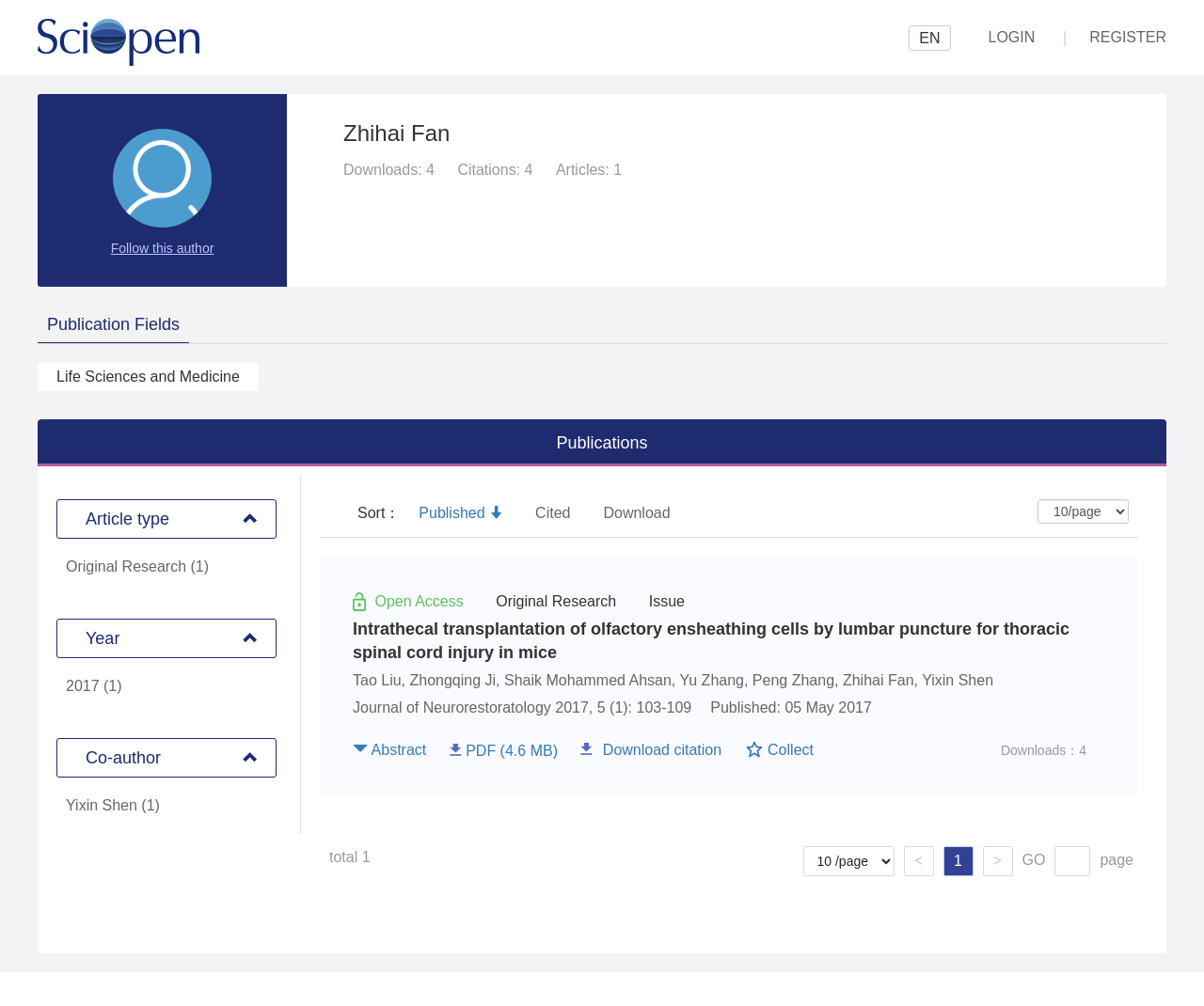Please determine the bounding box coordinates of the element to click in order to execute the following instruction: "Sort by Published". The coordinates should be four float numbers between 0 and 1, specified as [left, top, right, bottom].

[0.348, 0.502, 0.403, 0.518]